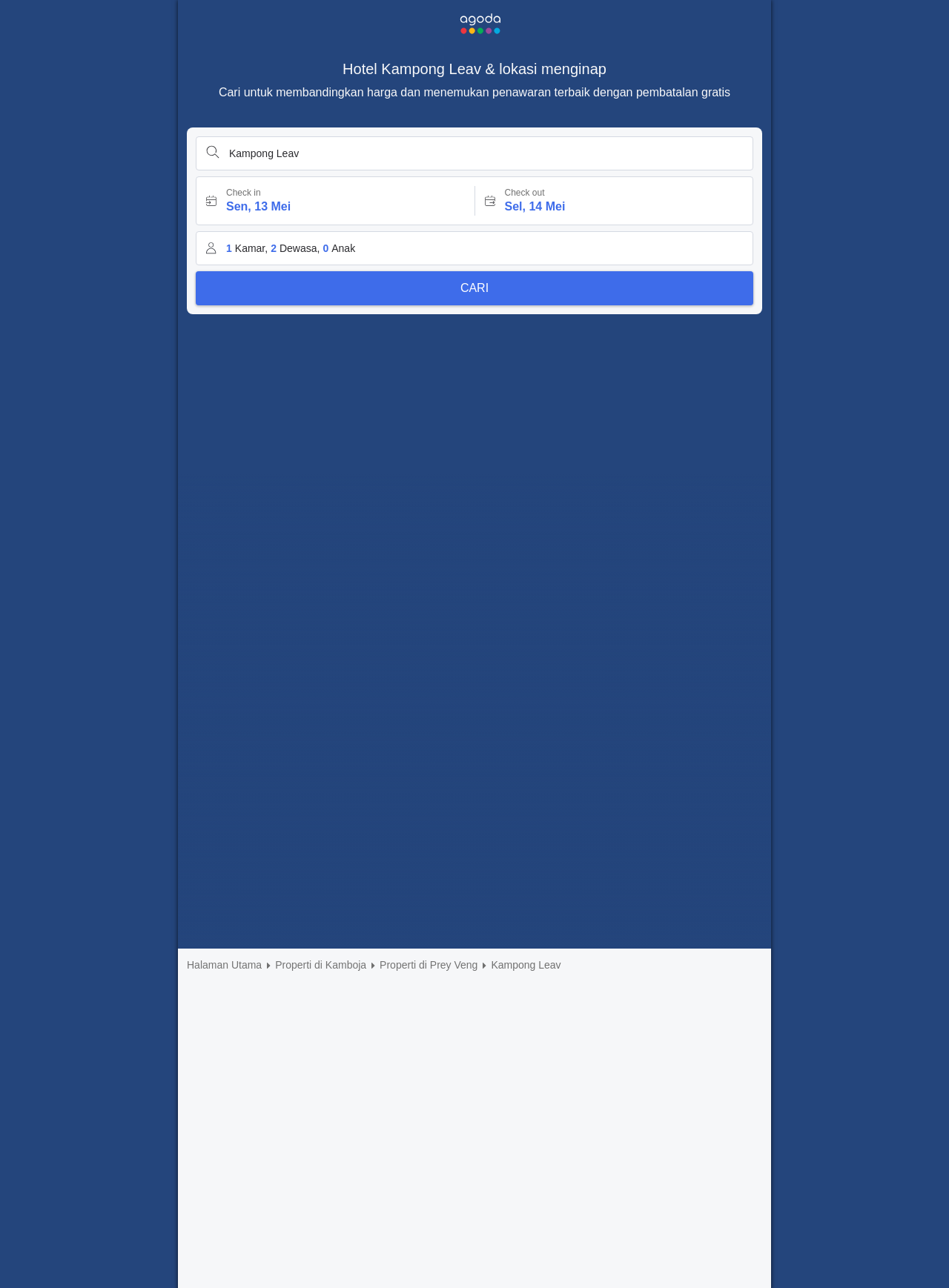Please provide the bounding box coordinates for the element that needs to be clicked to perform the following instruction: "Check the 'COMENTÁRIOS' section". The coordinates should be given as four float numbers between 0 and 1, i.e., [left, top, right, bottom].

None